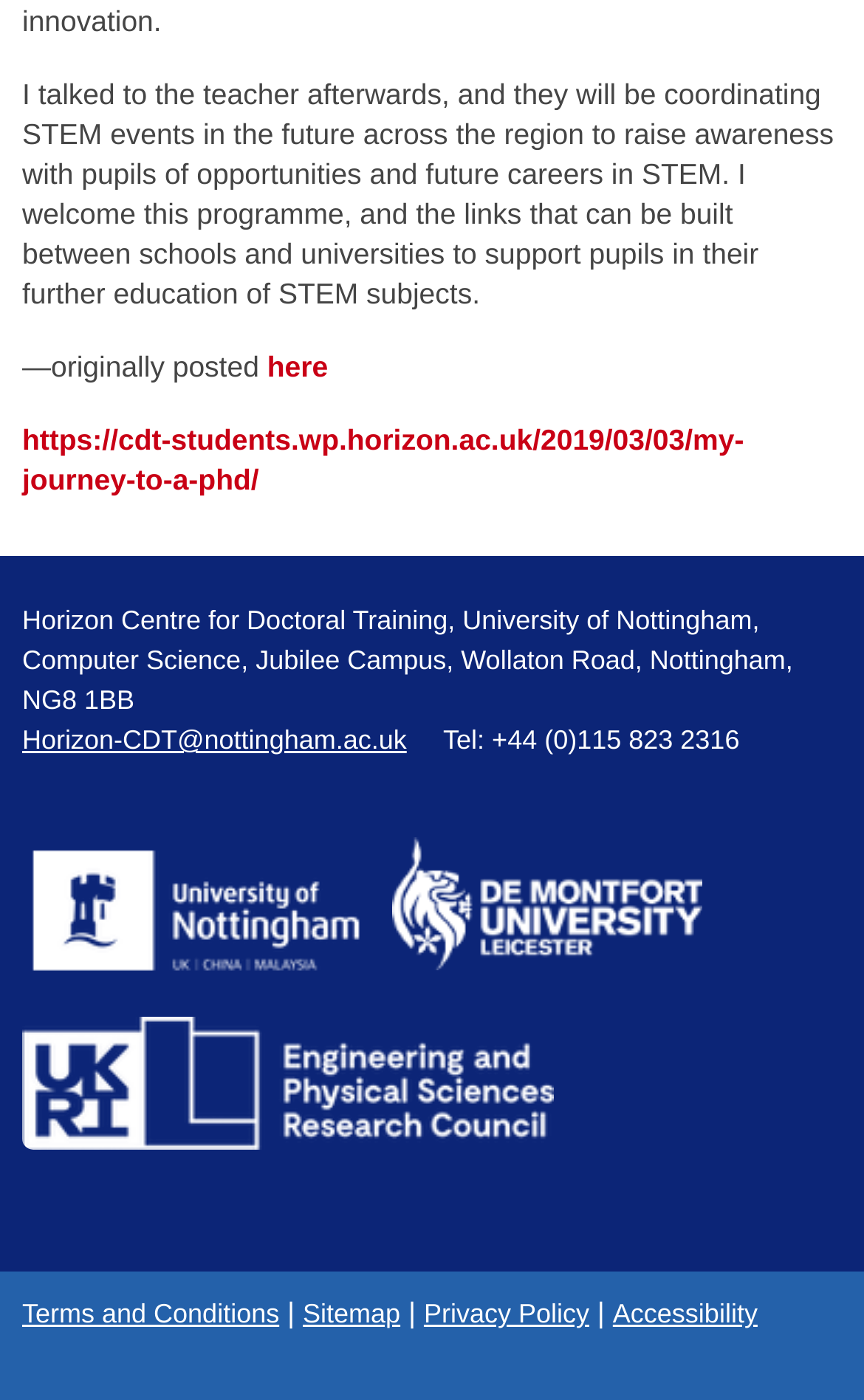Show the bounding box coordinates for the HTML element as described: "Terms and Conditions".

[0.026, 0.927, 0.323, 0.949]